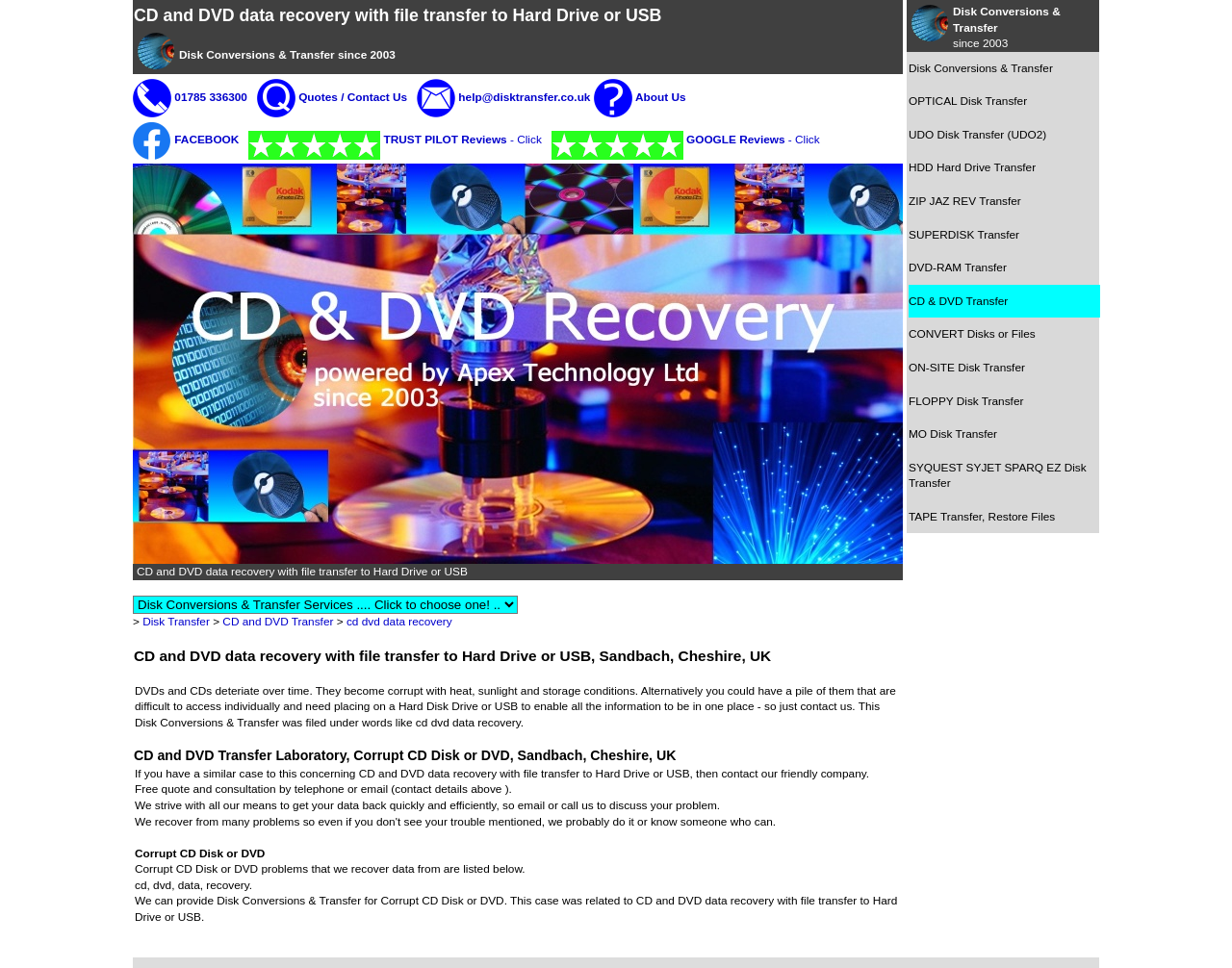What is the location of the company?
Based on the image, provide a one-word or brief-phrase response.

Sandbach, Cheshire, UK